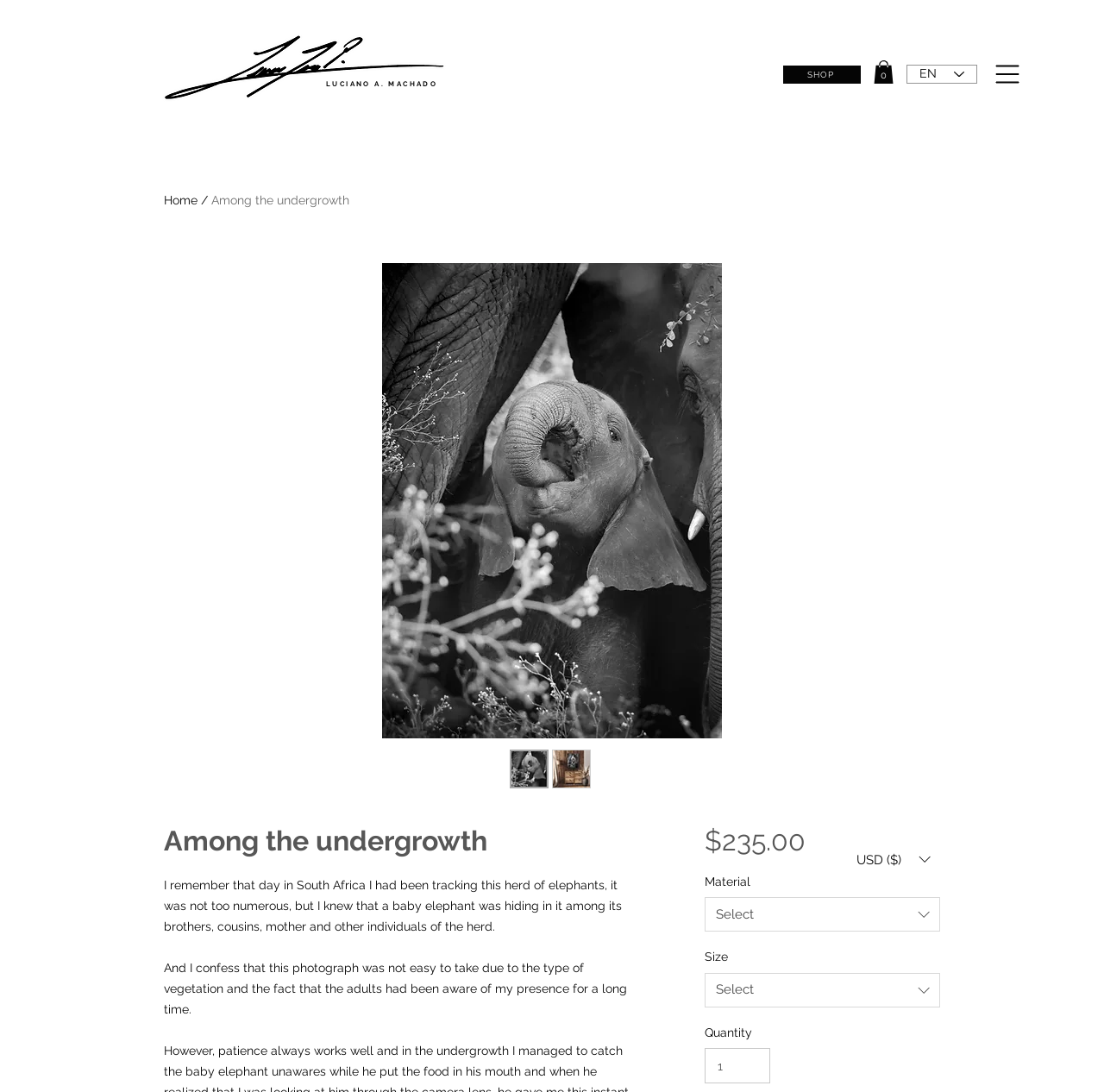Give a detailed explanation of the elements present on the webpage.

This webpage appears to be an e-commerce page for a photography product, specifically a photograph titled "Among the undergrowth" by Luciano A. Machado. 

At the top left of the page, there is a link to a screenshot, accompanied by an image with the same name. To the right of this, there is a heading with the photographer's name, "LUCIANO A. MACHADO". Further to the right, there are links to a "SHOP" and a "Cart with 0 items" button, which contains an SVG icon. Next to the cart button, there is a language selector dropdown menu with "EN" selected.

Below the top navigation bar, there is a large image of the photograph "Among the undergrowth", which takes up most of the page's width. Below the image, there is a button to view the thumbnail of the same photograph.

On the left side of the page, there is a section with a heading "Among the undergrowth" and a paragraph of text describing the photograph, which talks about the photographer's experience tracking a herd of elephants in South Africa. Below this, there is a section with the price of the photograph, "$235.00", and options to select the material and size of the product.

To the right of the price section, there is a listbox for currency conversion, with "USD ($)" selected. At the bottom of the page, there is a copyright notice with a link to the "Home" page.